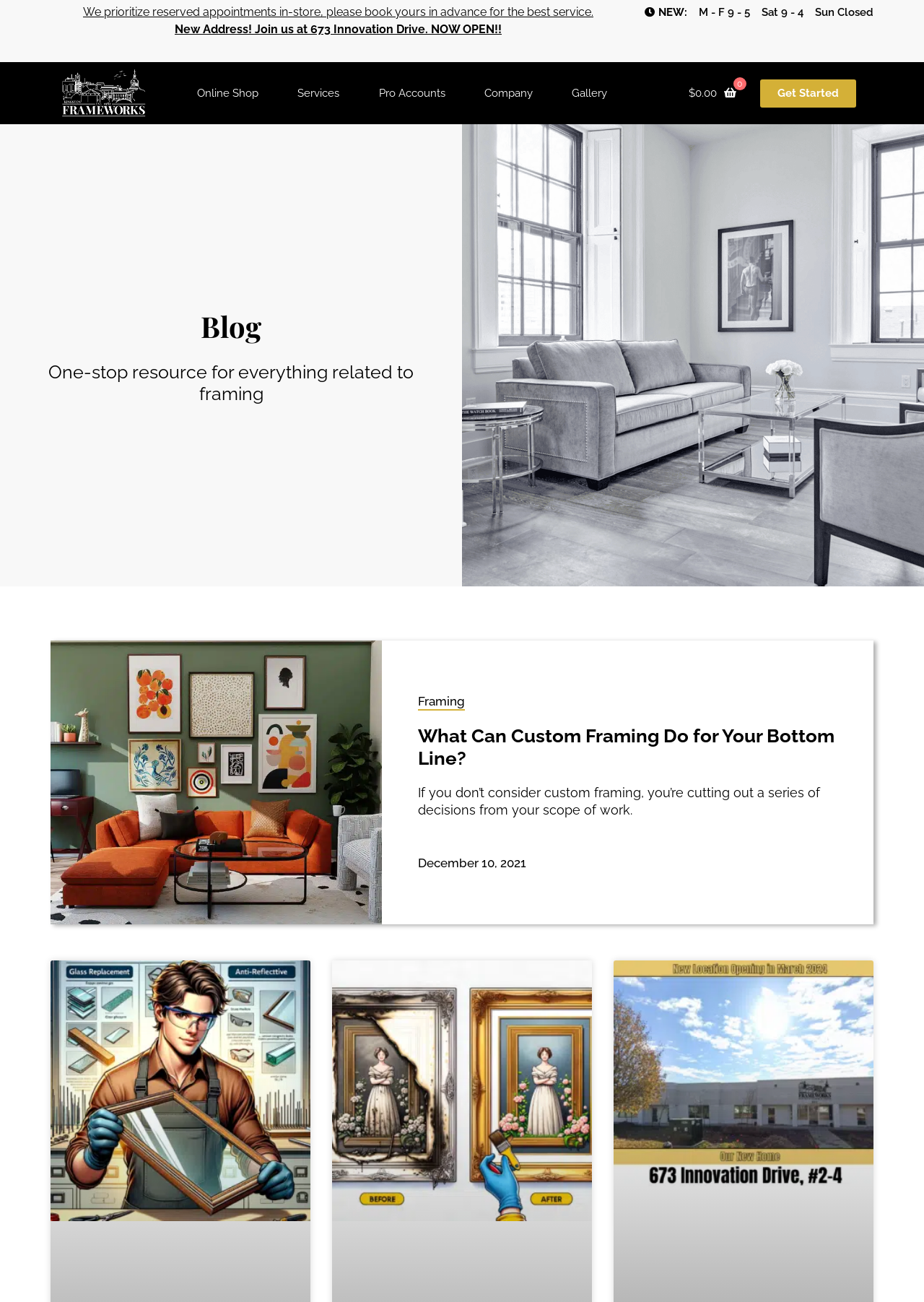What are the store hours on Saturday?
Please use the image to provide an in-depth answer to the question.

I found the store hours by looking at the StaticText elements that list the hours of operation. The element with the text 'Sat 9 - 4' indicates that the store is open from 9am to 4pm on Saturdays.